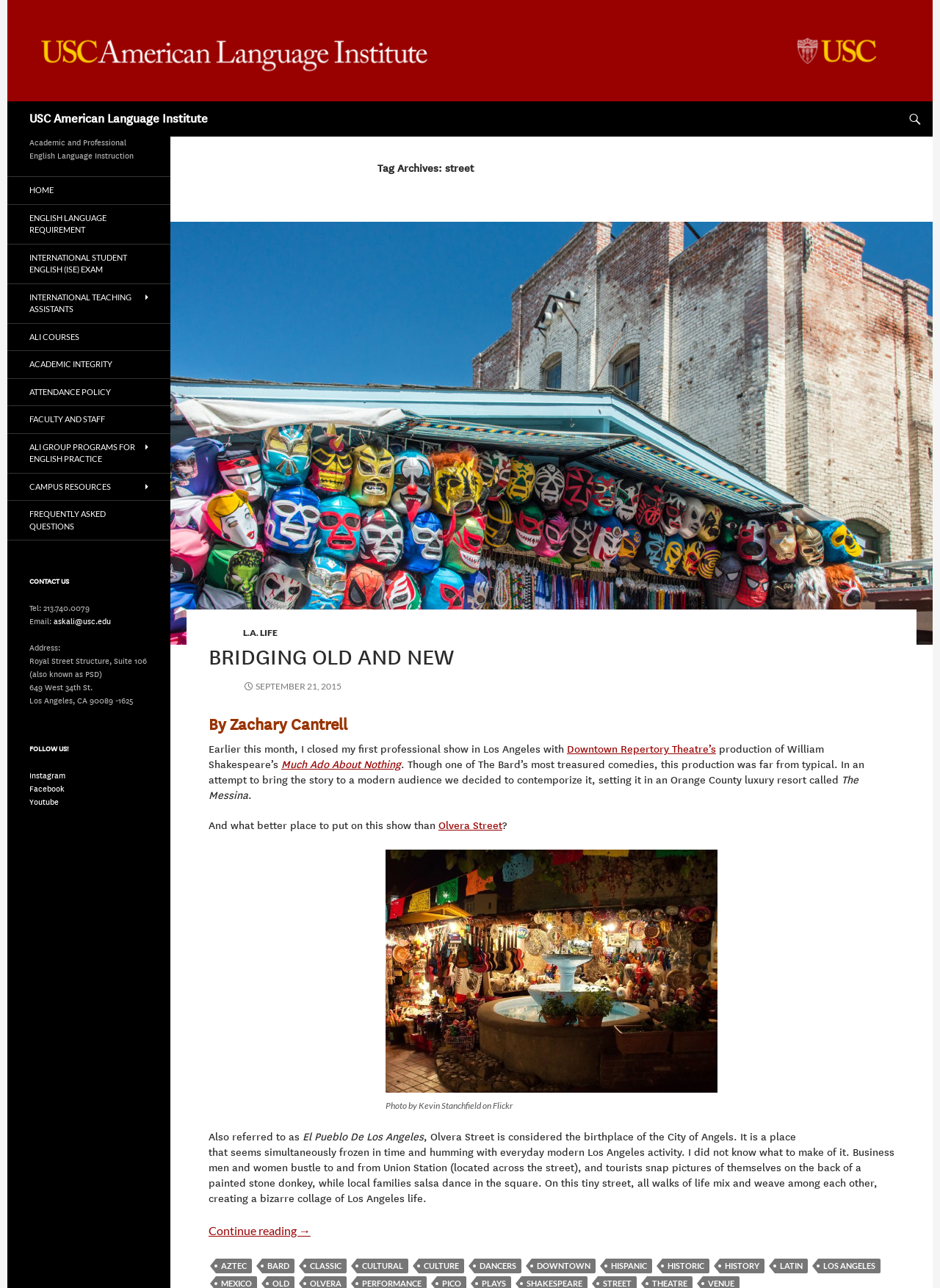Determine the bounding box coordinates for the area you should click to complete the following instruction: "Read the 'BRIDGING OLD AND NEW' article".

[0.222, 0.501, 0.952, 0.521]